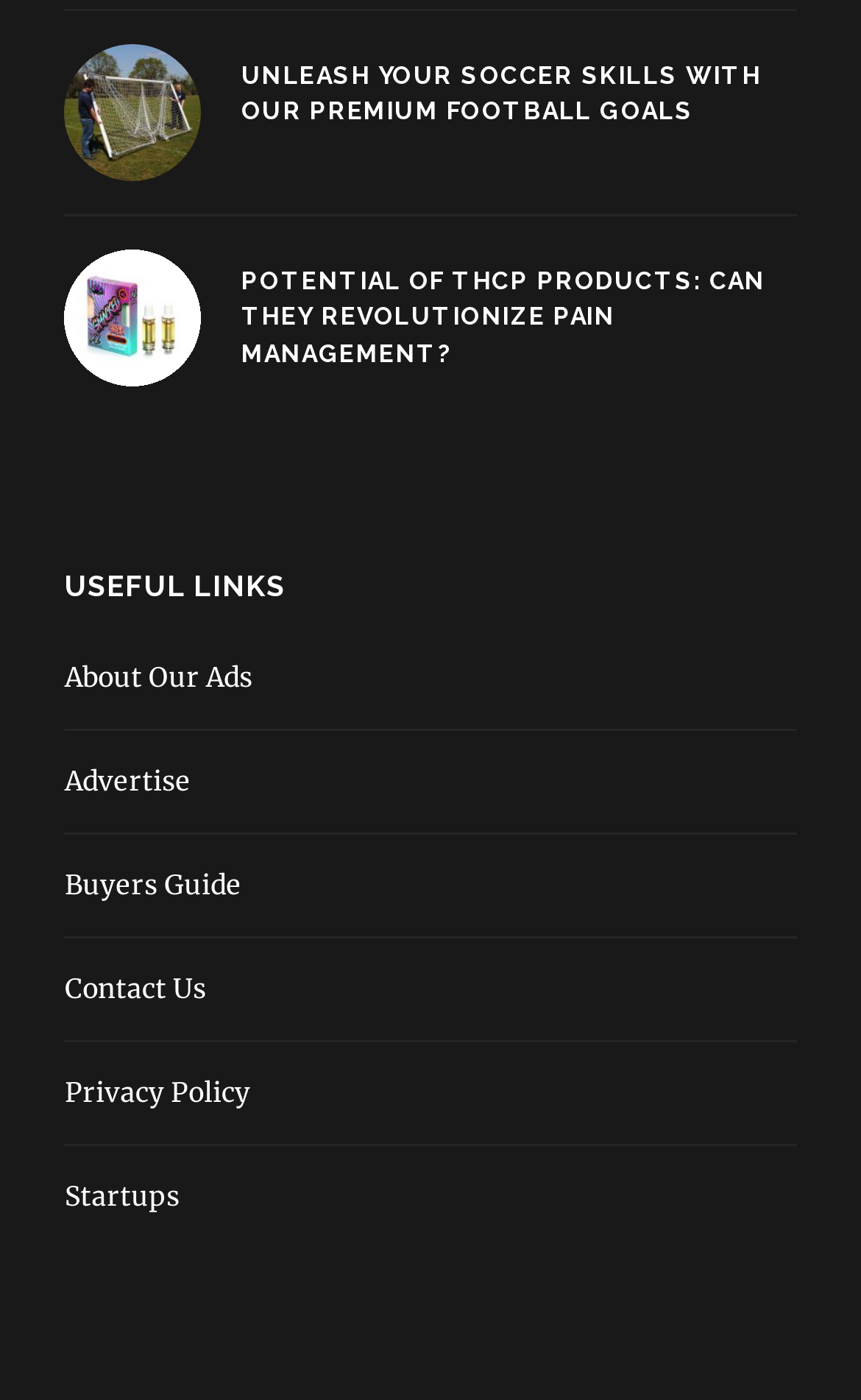Can you identify the bounding box coordinates of the clickable region needed to carry out this instruction: 'Learn about our ads'? The coordinates should be four float numbers within the range of 0 to 1, stated as [left, top, right, bottom].

[0.075, 0.471, 0.293, 0.495]